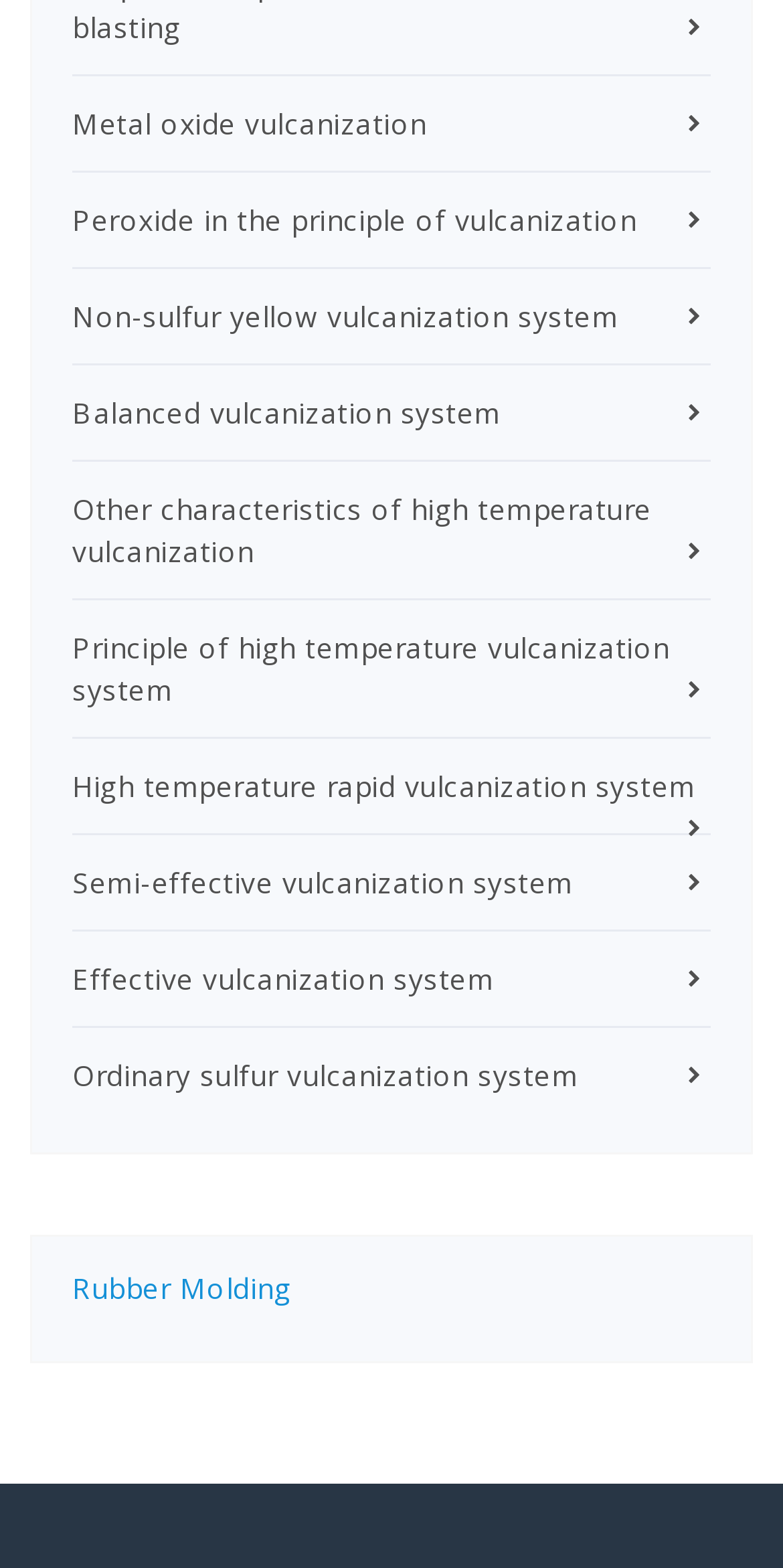What is the main topic of this webpage?
Based on the image, give a one-word or short phrase answer.

Vulcanization